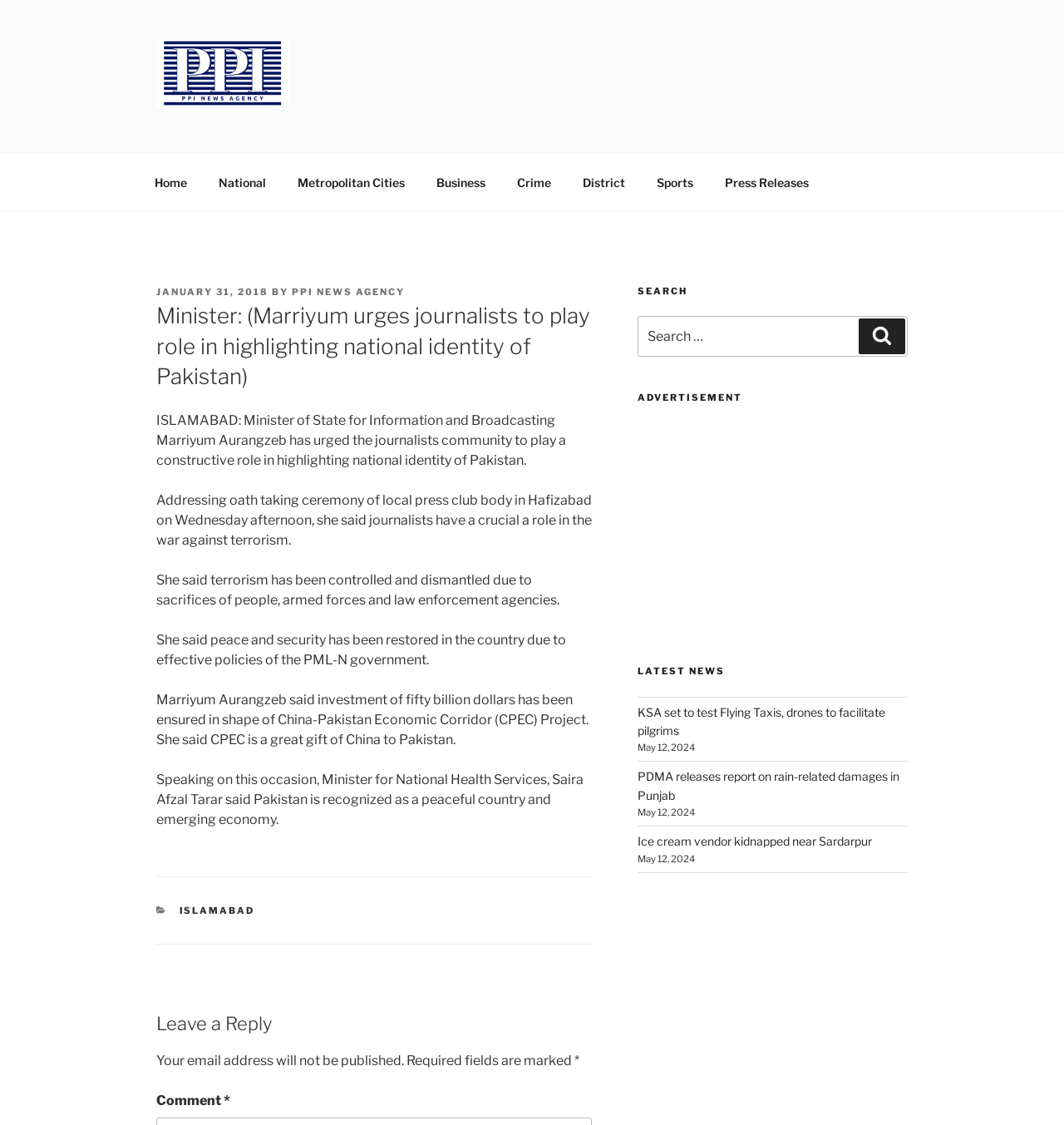Please specify the bounding box coordinates of the clickable region necessary for completing the following instruction: "Click the Subscribe button". The coordinates must consist of four float numbers between 0 and 1, i.e., [left, top, right, bottom].

None